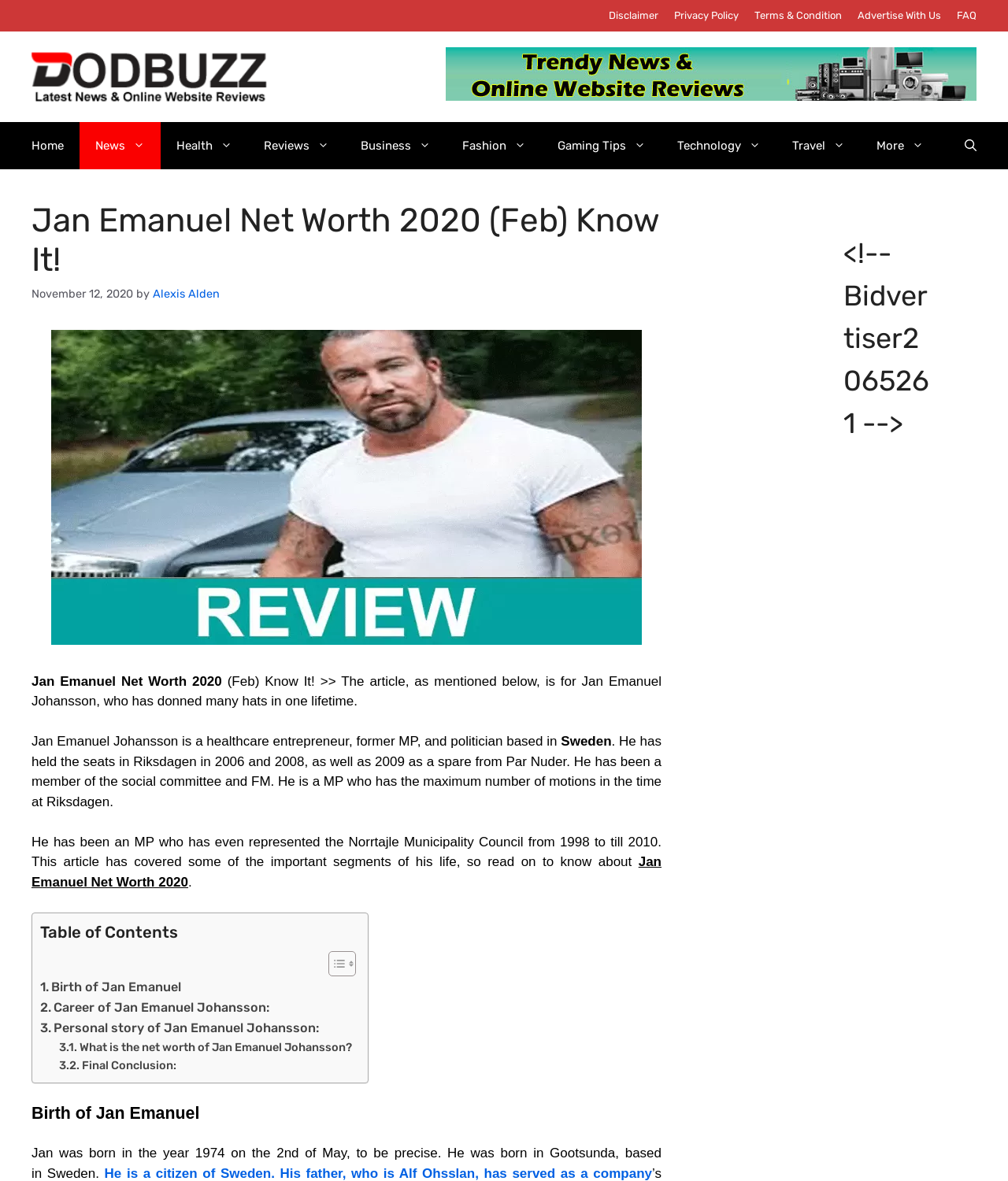Determine the bounding box coordinates for the clickable element to execute this instruction: "Toggle the Table of Content". Provide the coordinates as four float numbers between 0 and 1, i.e., [left, top, right, bottom].

[0.314, 0.805, 0.349, 0.828]